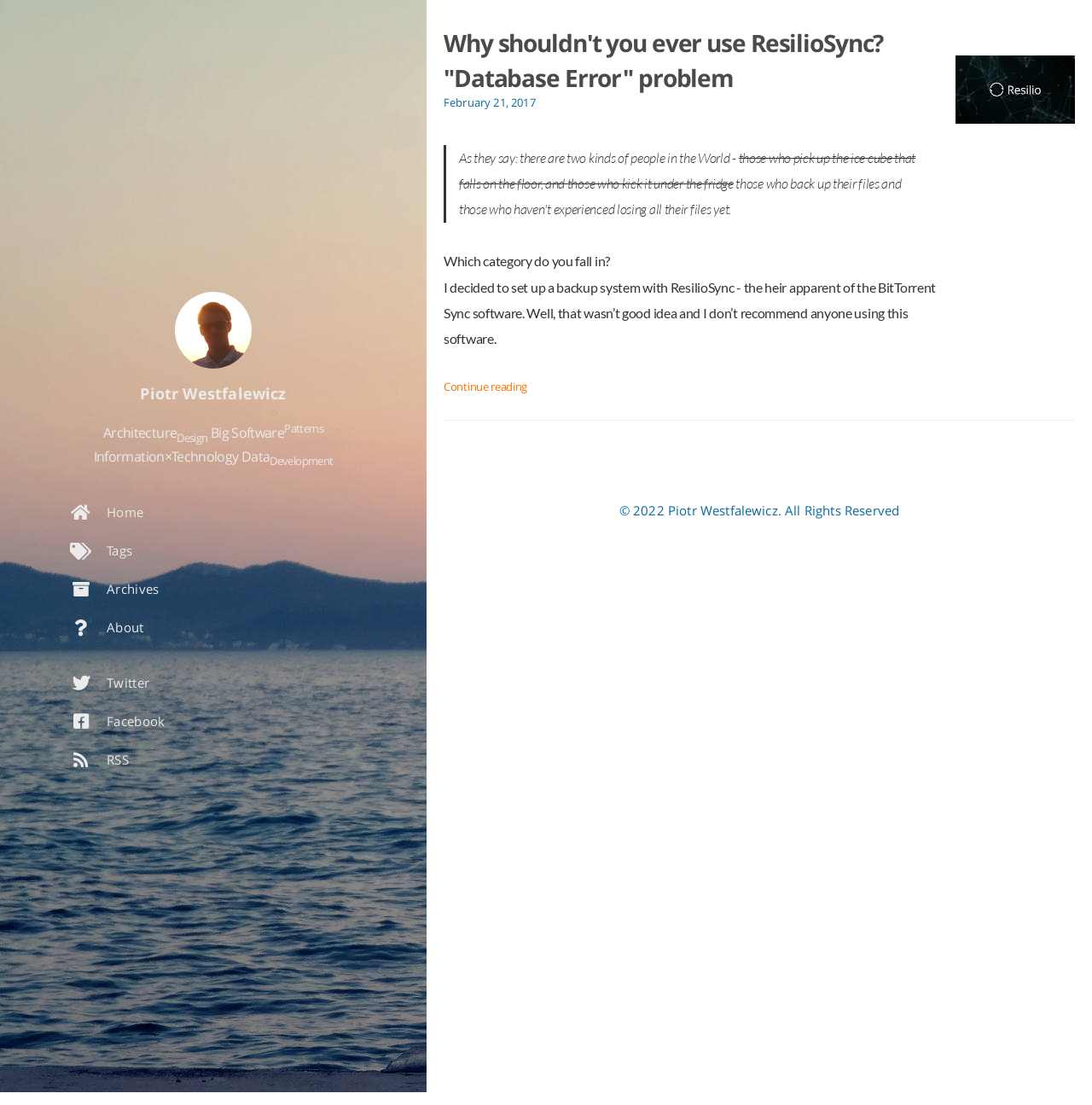Offer a detailed explanation of the webpage layout and contents.

This webpage is a personal blog or website of Piotr Westfalewicz, focusing on IT topics. At the top left, there is a link to read more about the author, accompanied by a small image of the author's picture. Below this, the author's name "Piotr Westfalewicz" is displayed in a heading, followed by a longer heading that lists the author's areas of expertise, including architecture, design, big software patterns, information technology, and data development.

To the right of these headings, there is a navigation menu with links to the home page, tags, archives, about, and social media profiles on Twitter and Facebook, as well as an RSS feed. 

The main content of the webpage is an article titled "Why shouldn't you ever use ResilioSync? 'Database Error' problem", which is displayed in the middle of the page. The article has a heading, a timestamp showing it was posted on February 21, 2017, and a blockquote with a humorous quote about people who pick up ice cubes or kick them under the fridge. The article's content is a personal anecdote about the author's experience with ResilioSync, and there is a link to continue reading the full post.

At the bottom of the page, there is a copyright notice stating that the content is owned by Piotr Westfalewicz and is copyrighted in 2022.